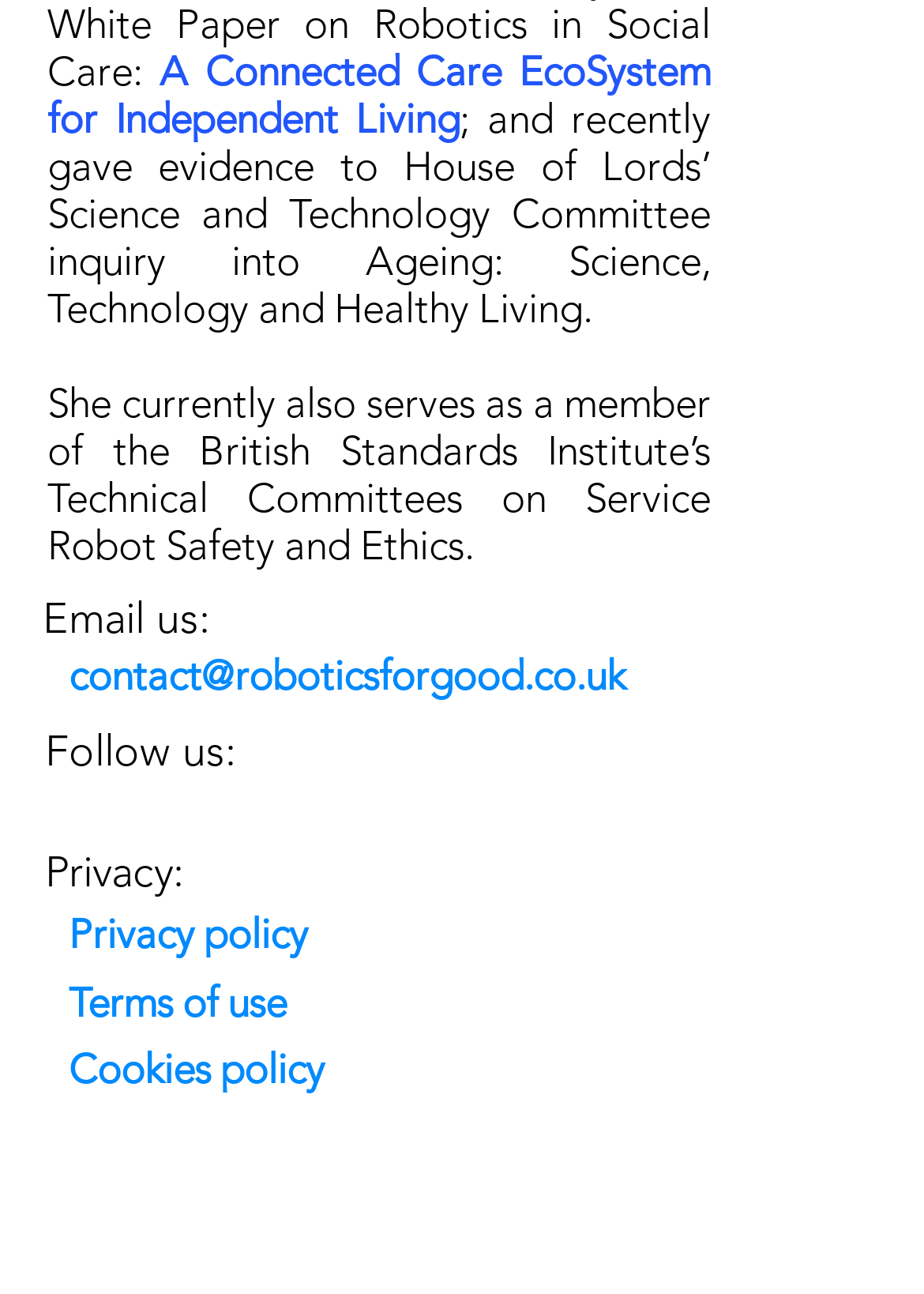Determine the bounding box coordinates of the clickable region to carry out the instruction: "Follow Robotics for Good on LinkedIn".

[0.338, 0.577, 0.428, 0.641]